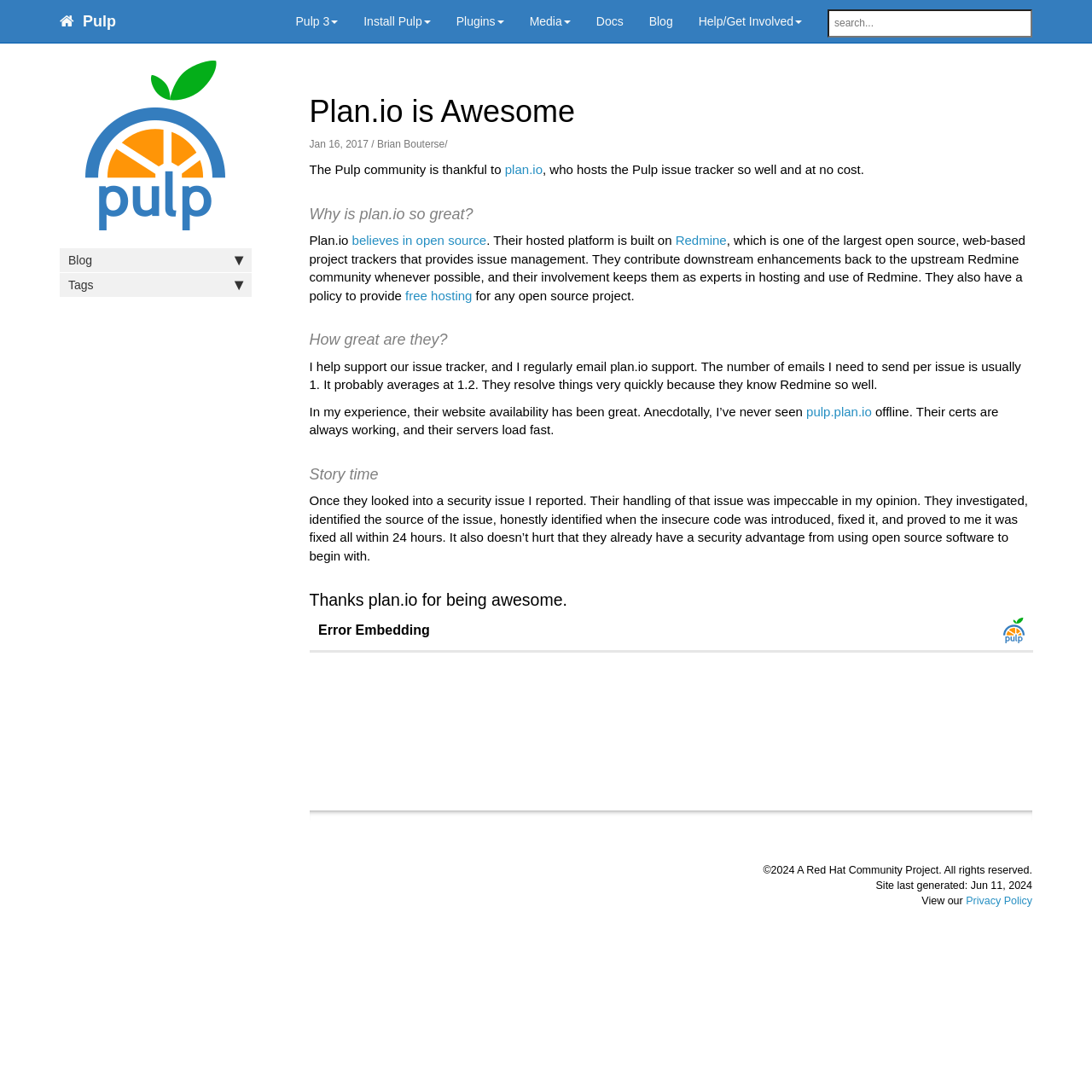Could you determine the bounding box coordinates of the clickable element to complete the instruction: "Check the media"? Provide the coordinates as four float numbers between 0 and 1, i.e., [left, top, right, bottom].

[0.477, 0.009, 0.53, 0.03]